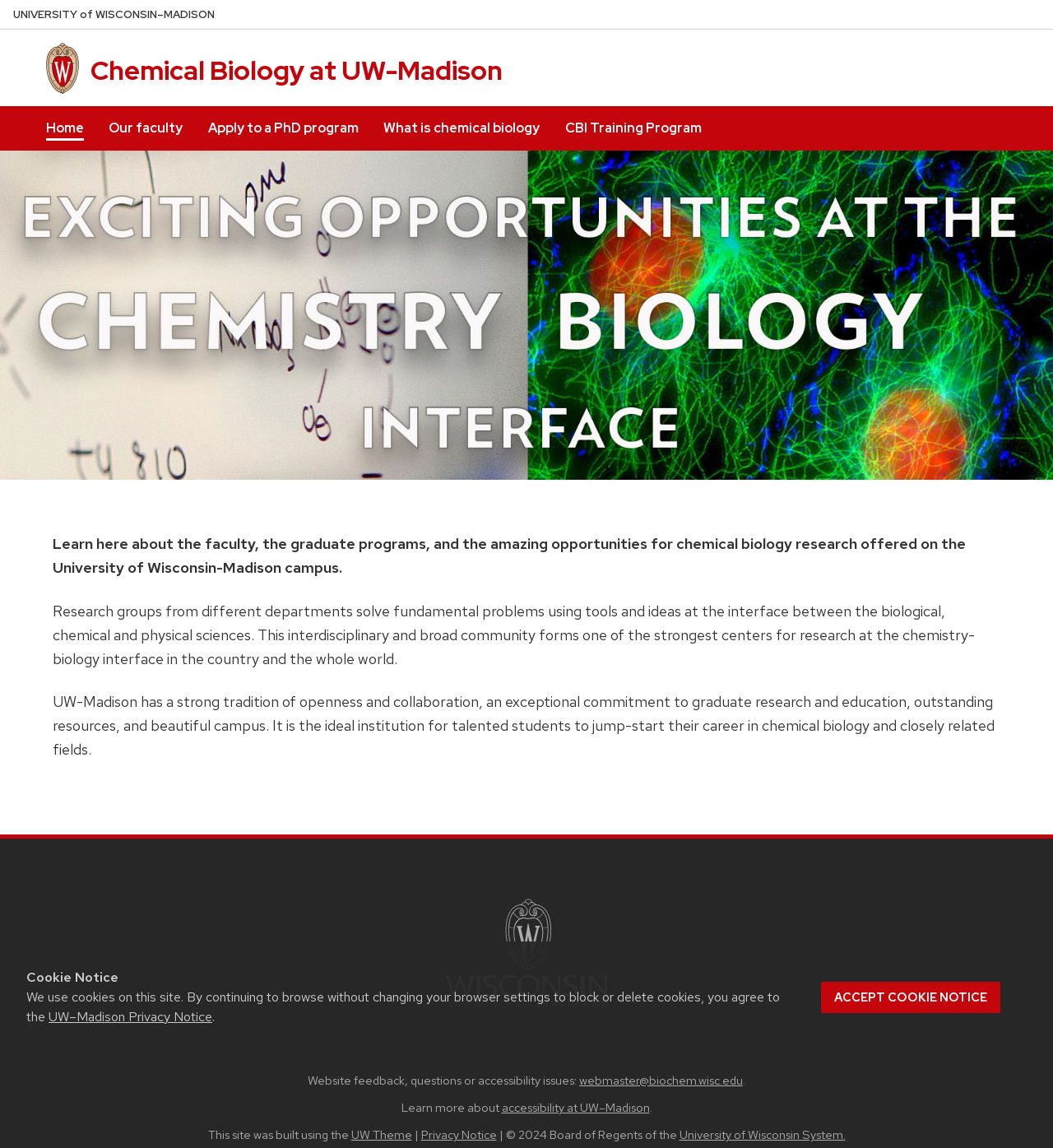What is the ideal institution for talented students to jump-start their career?
Please provide a single word or phrase as the answer based on the screenshot.

UW-Madison